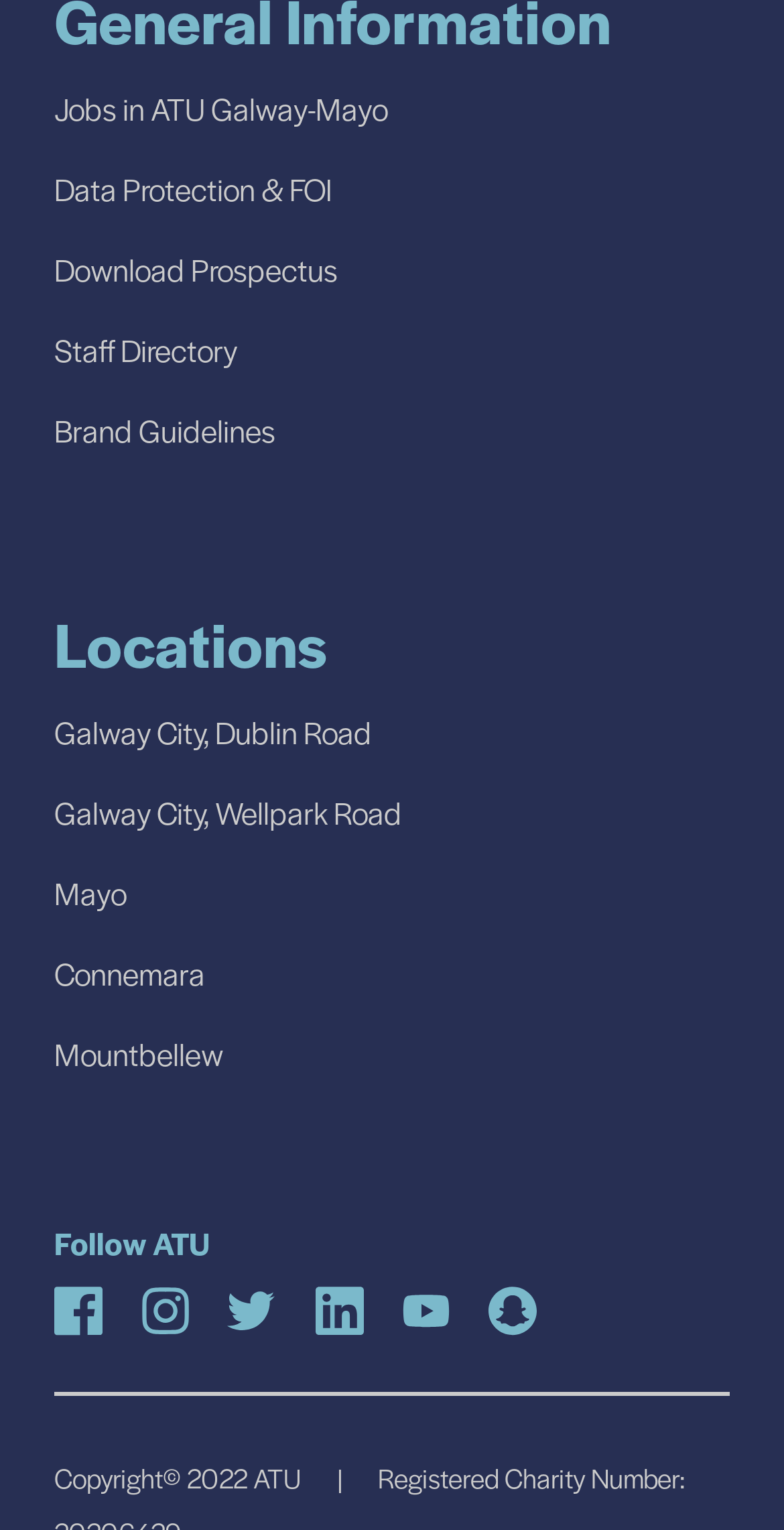Give a one-word or short phrase answer to this question: 
How many social media platforms are listed?

6